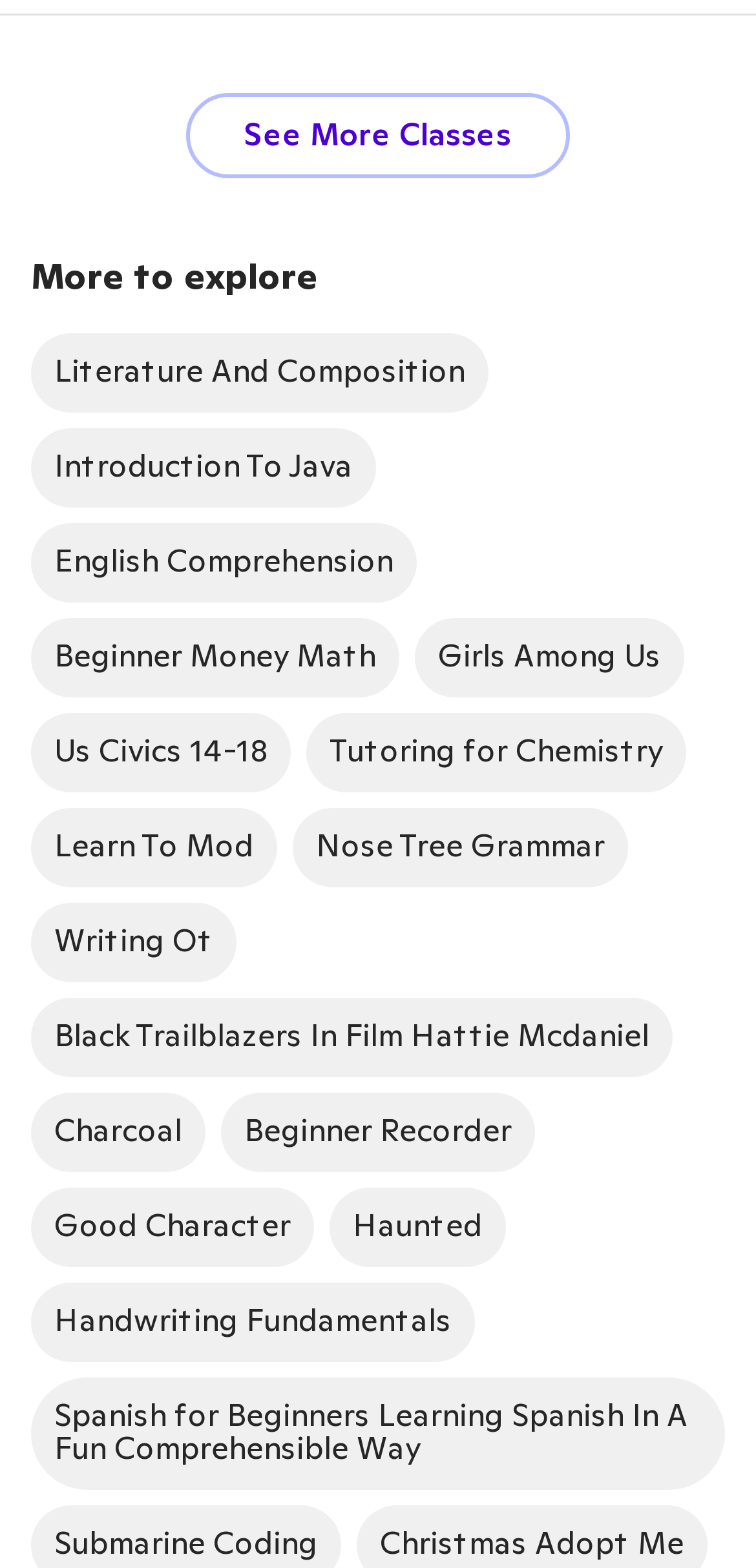What is the first class listed?
From the image, respond with a single word or phrase.

Literature And Composition